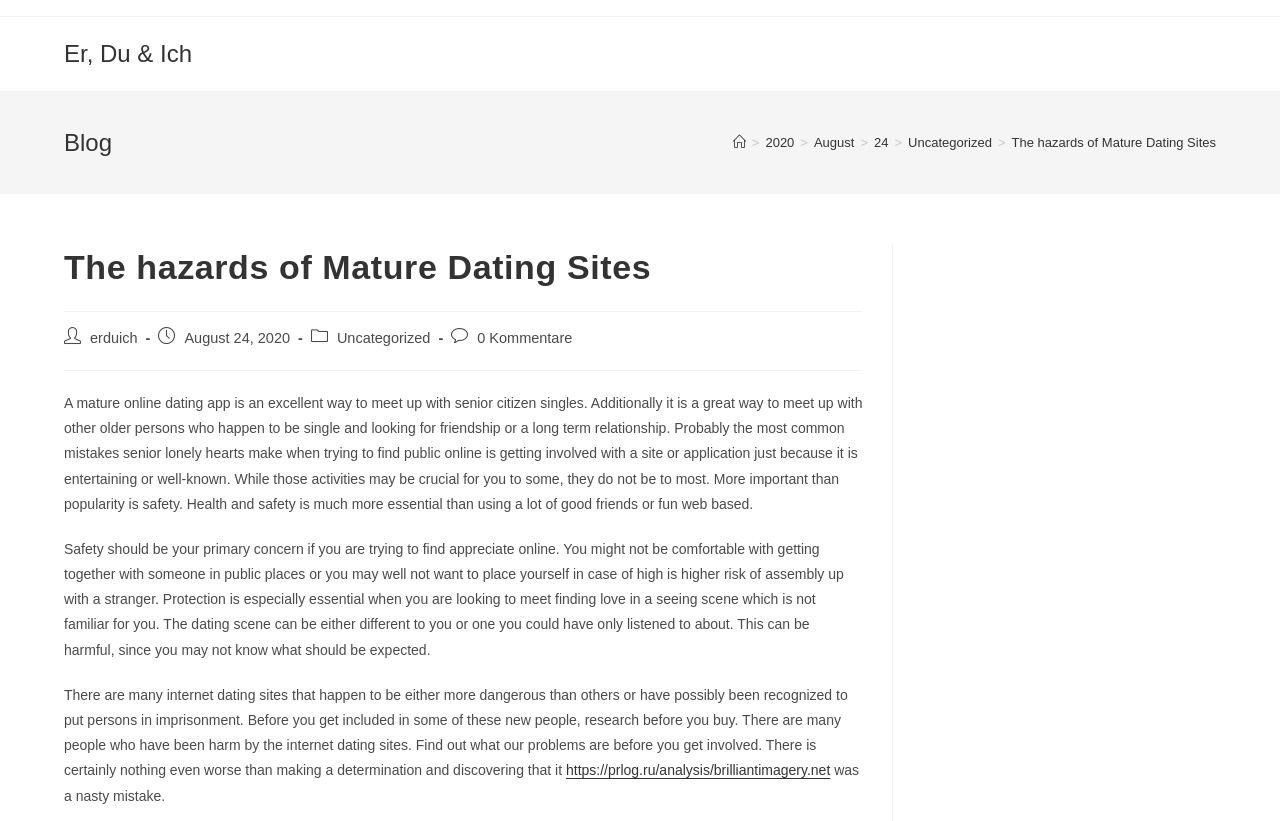What is the author's advice for senior citizens using online dating sites?
Please provide a comprehensive answer based on the visual information in the image.

The author advises senior citizens to research before getting involved with online dating sites, suggesting that they should find out what the problems are before committing to a particular site or app.